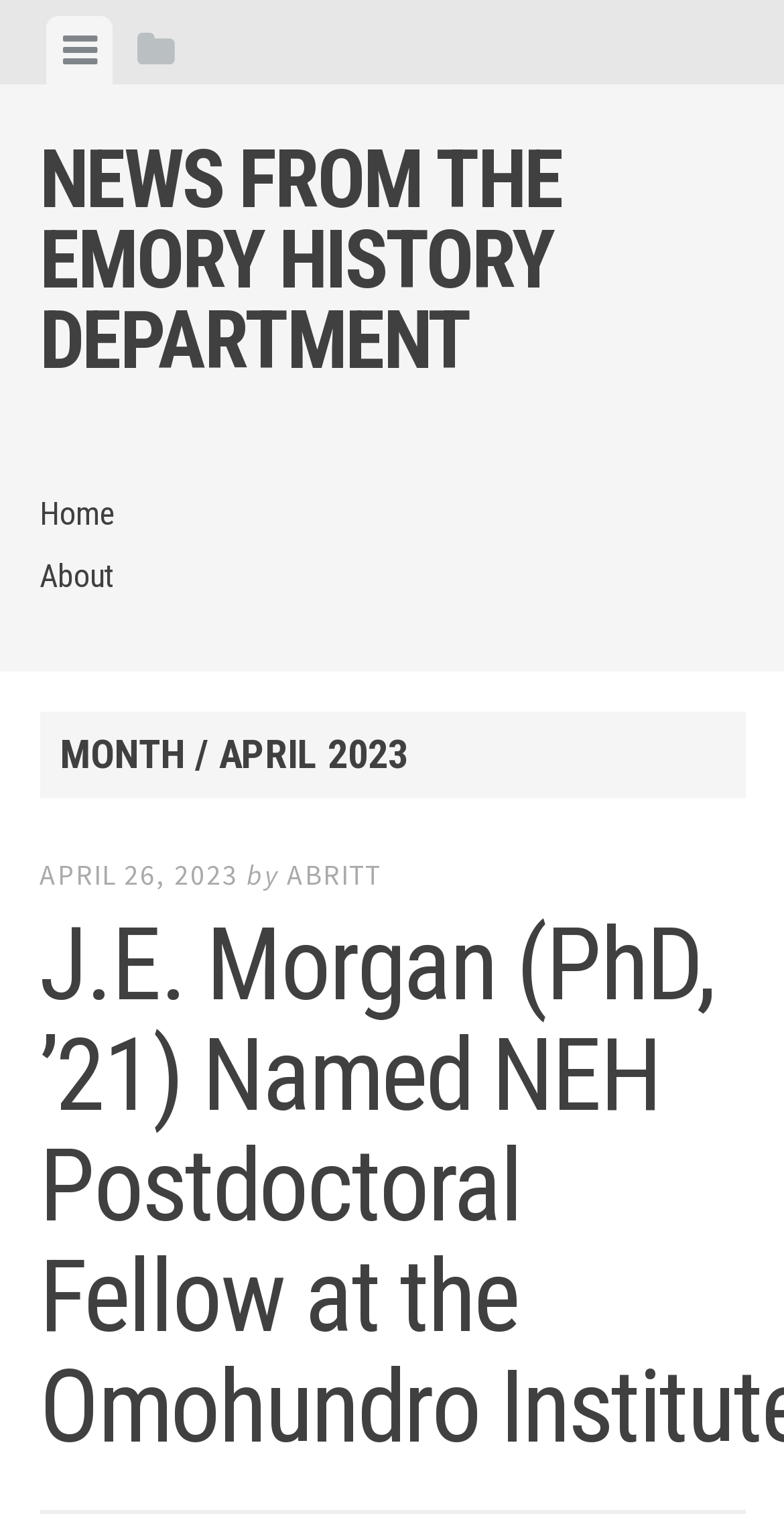Respond to the question below with a single word or phrase:
What is the text of the first link under the header?

APRIL 26, 2023